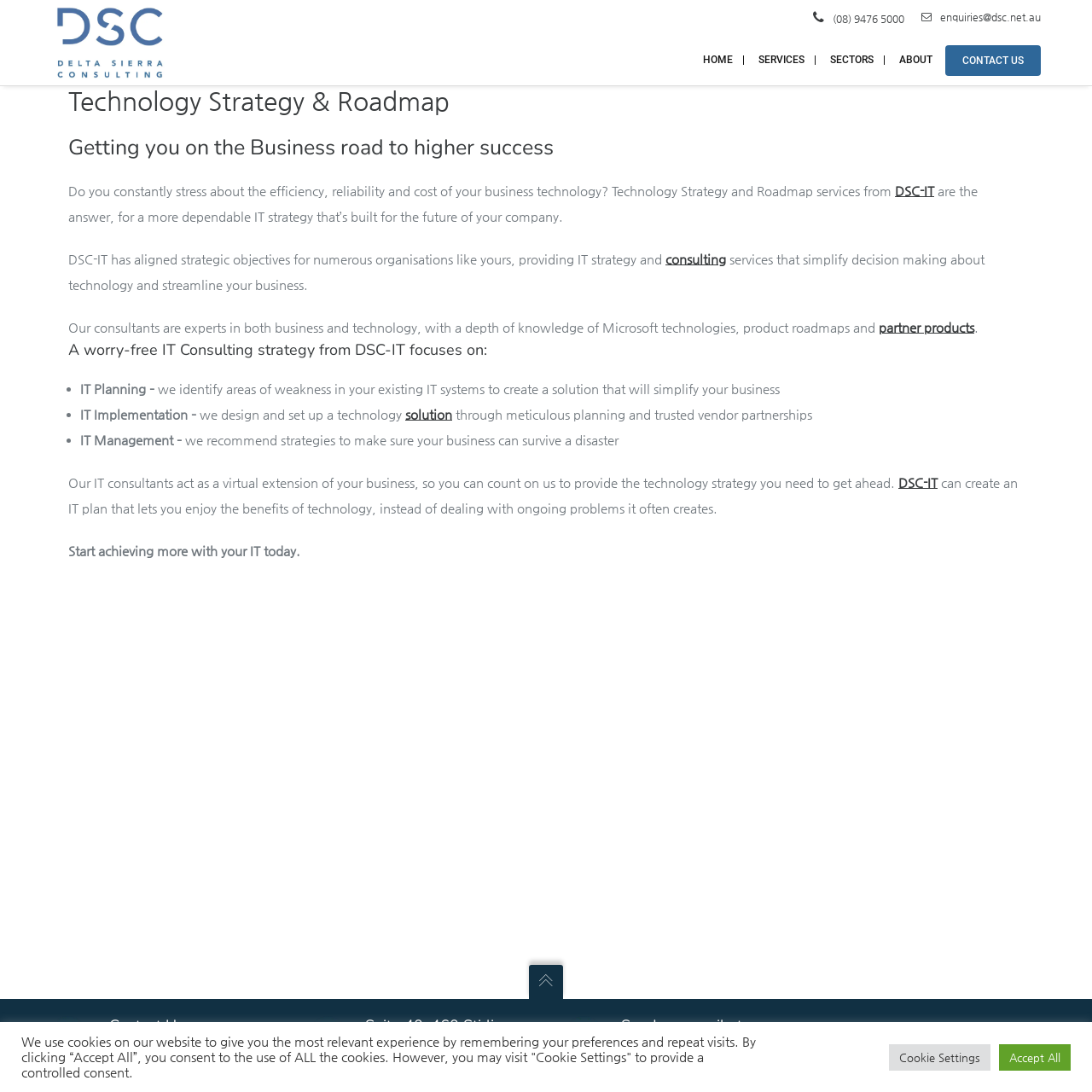Please determine the bounding box coordinates for the element that should be clicked to follow these instructions: "Click the HOME link".

[0.632, 0.031, 0.683, 0.078]